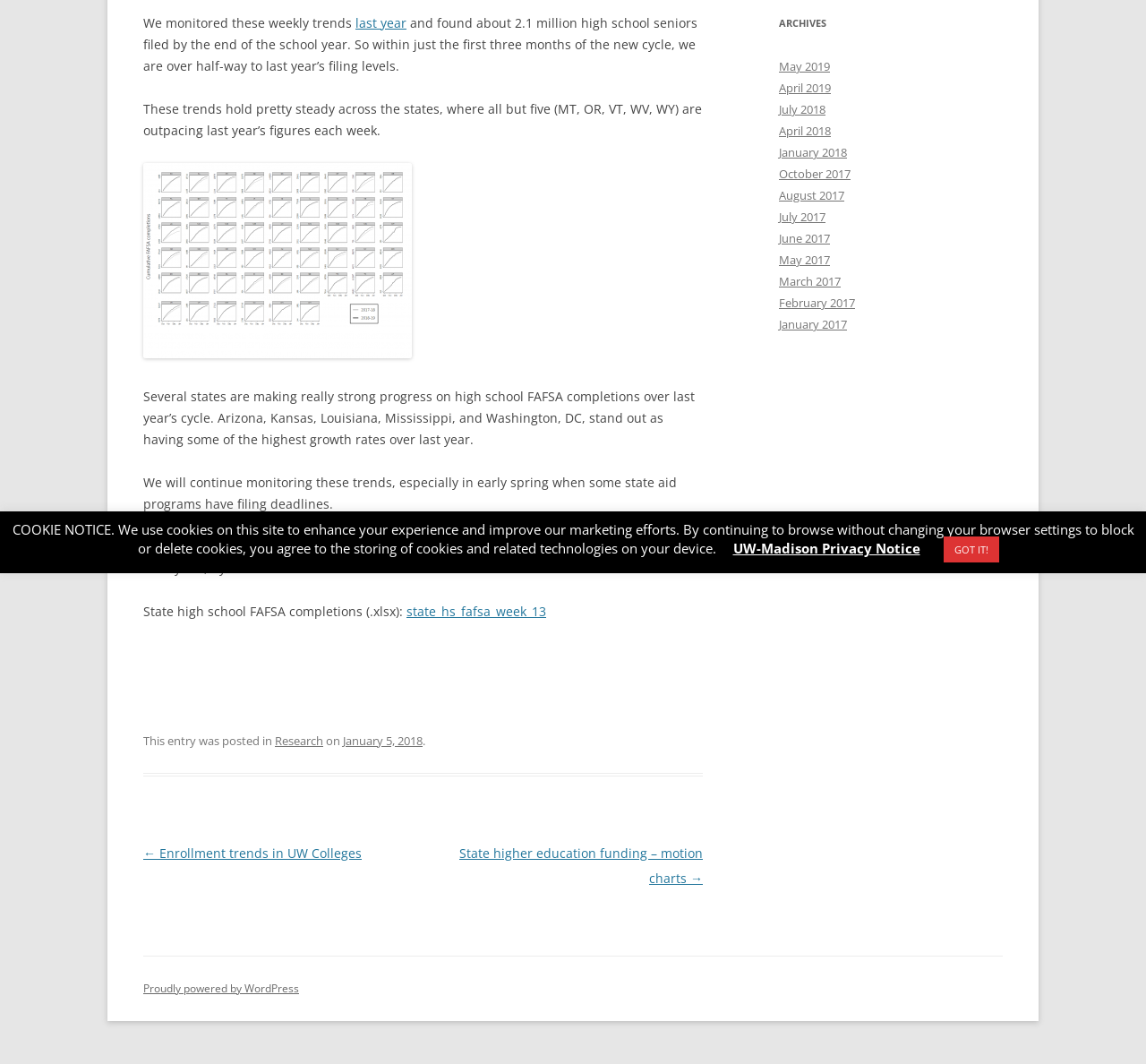Provide the bounding box coordinates of the HTML element this sentence describes: "January 2017".

[0.68, 0.297, 0.739, 0.313]